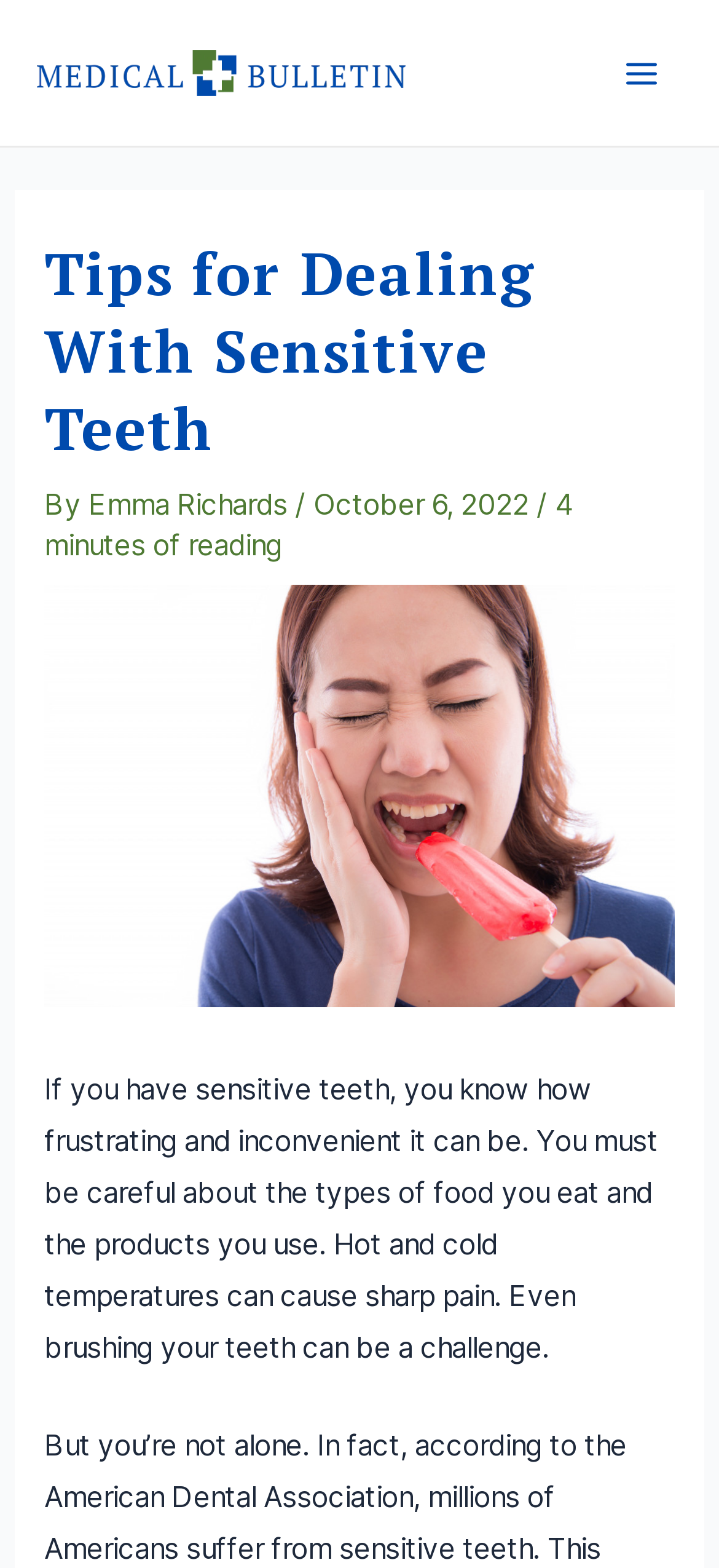Provide your answer to the question using just one word or phrase: What can cause sharp pain in sensitive teeth?

Hot and cold temperatures